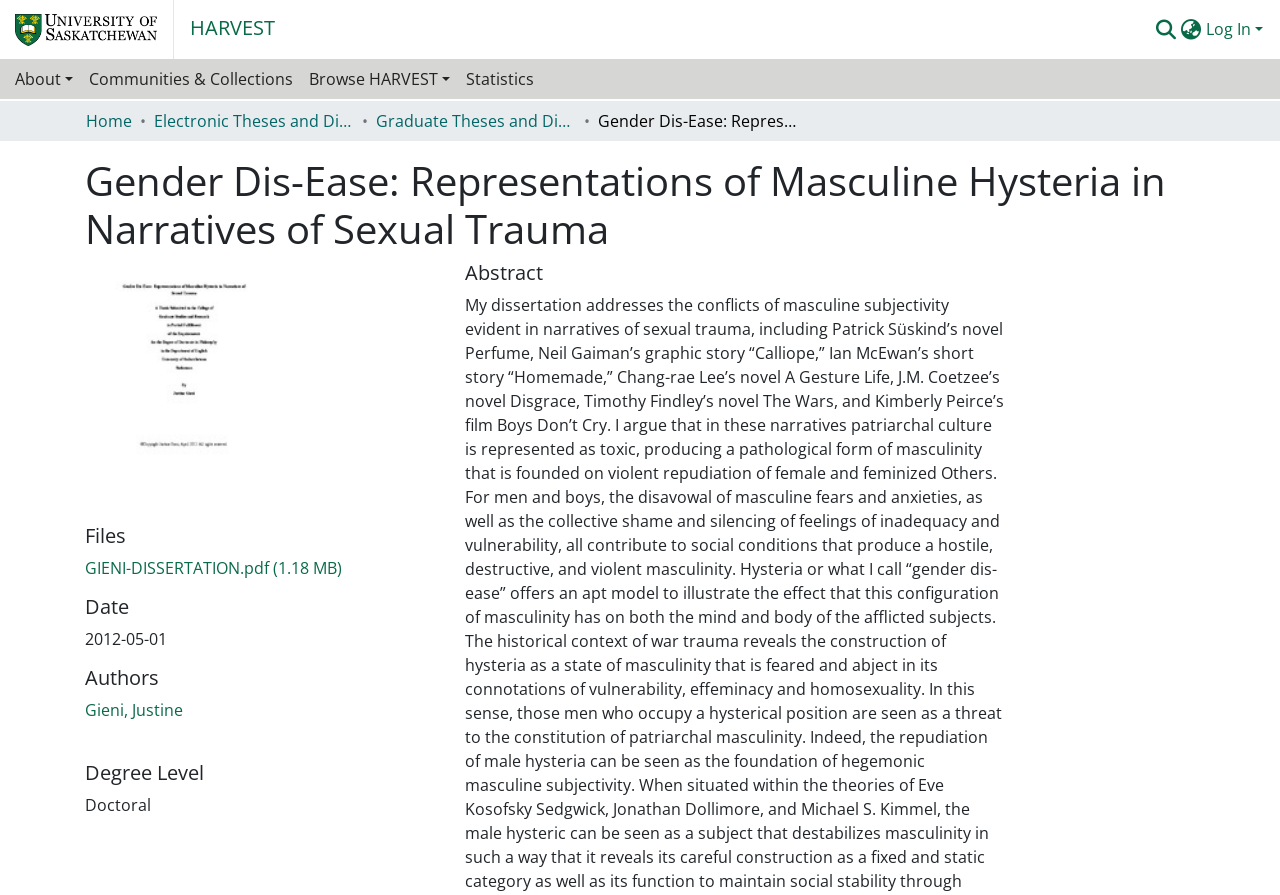What is the name of the dissertation?
Please analyze the image and answer the question with as much detail as possible.

The name of the dissertation can be found in the StaticText element with the text 'Gender Dis-Ease: Representations of Masculine Hysteria in Narratives of Sexual Trauma' at the top of the webpage.